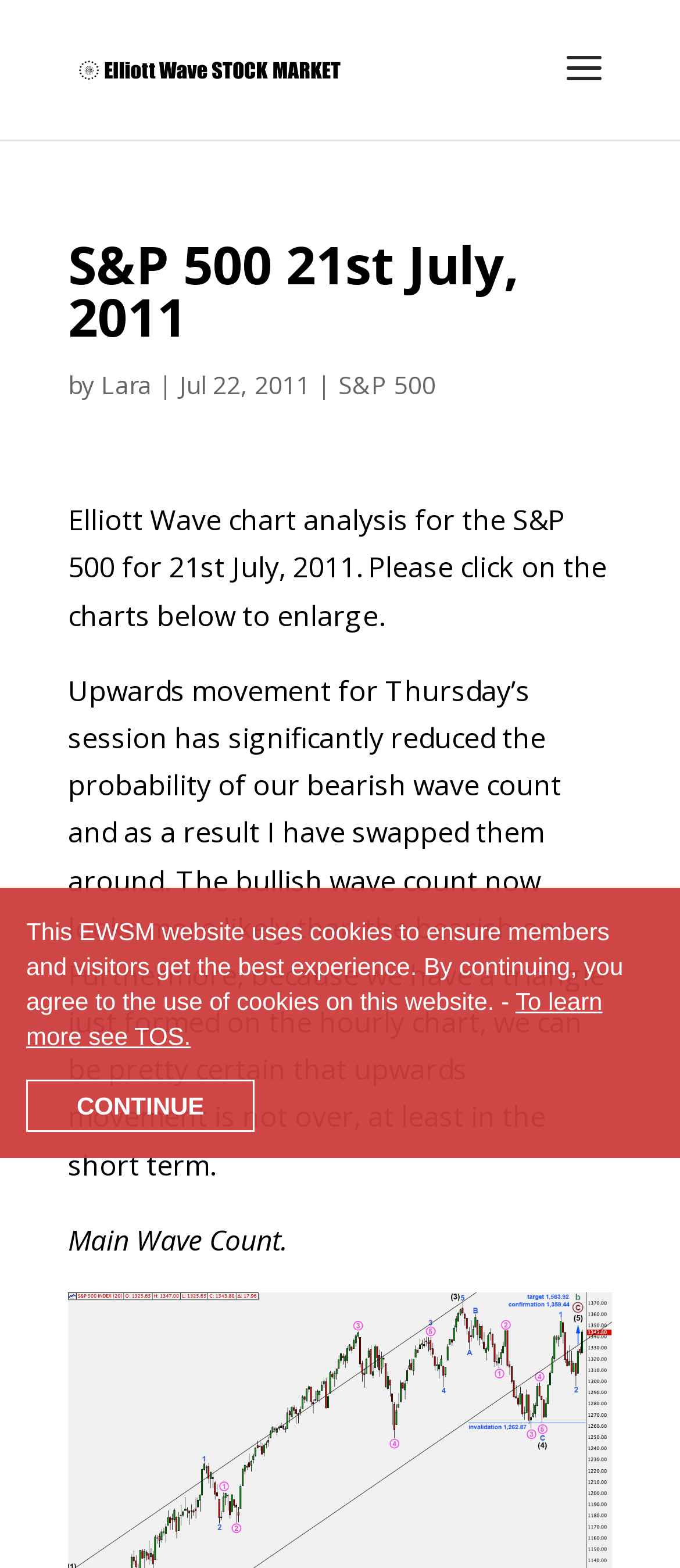Could you please study the image and provide a detailed answer to the question:
What is the author of the S&P 500 analysis?

I found the author by looking at the link 'Lara' which is located next to the text 'by' and below the heading 'S&P 500 21st July, 2011'.